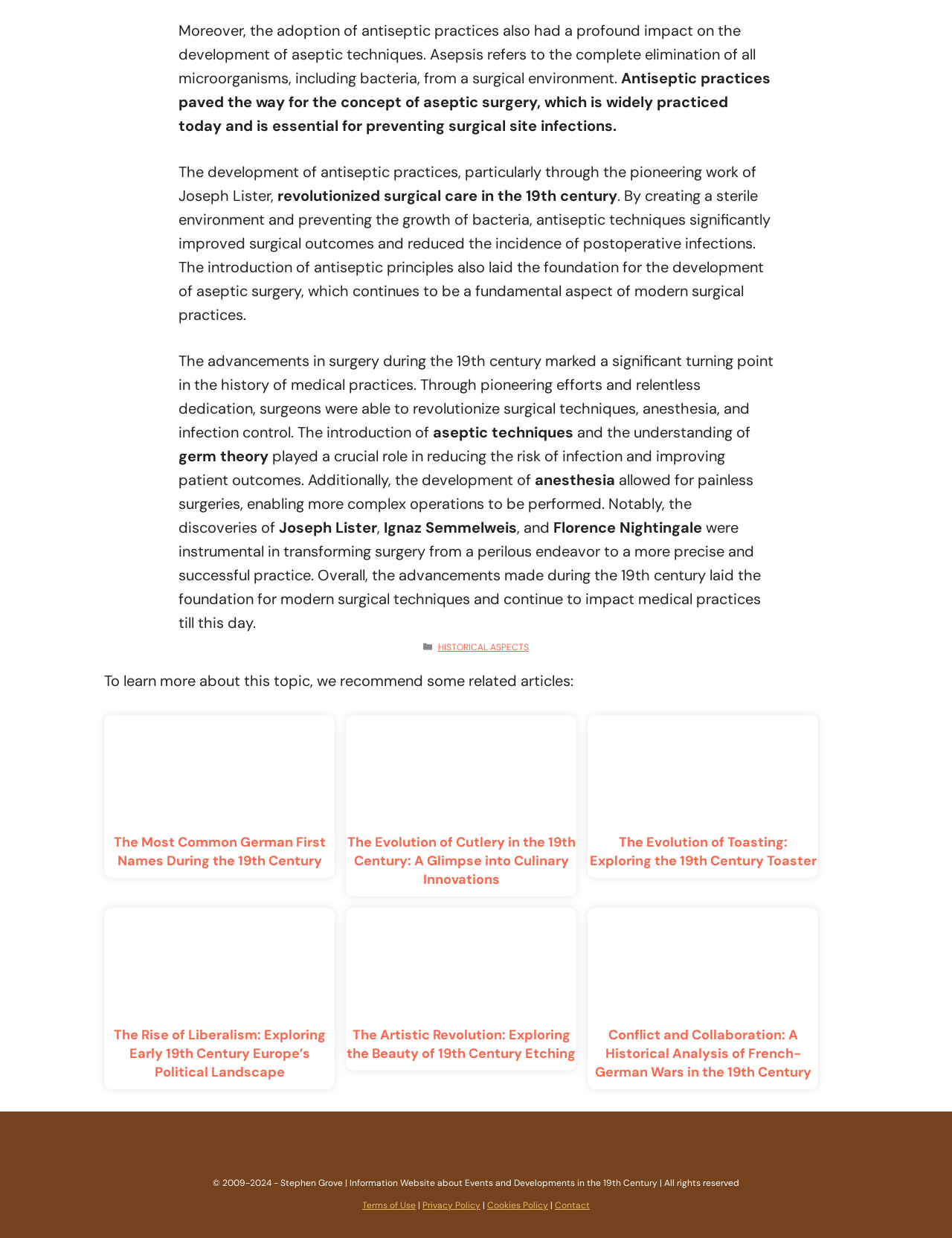What is the main topic of this webpage?
Give a comprehensive and detailed explanation for the question.

Based on the content of the webpage, it appears to be discussing various aspects of the 19th century, including historical events, medical practices, and cultural developments.